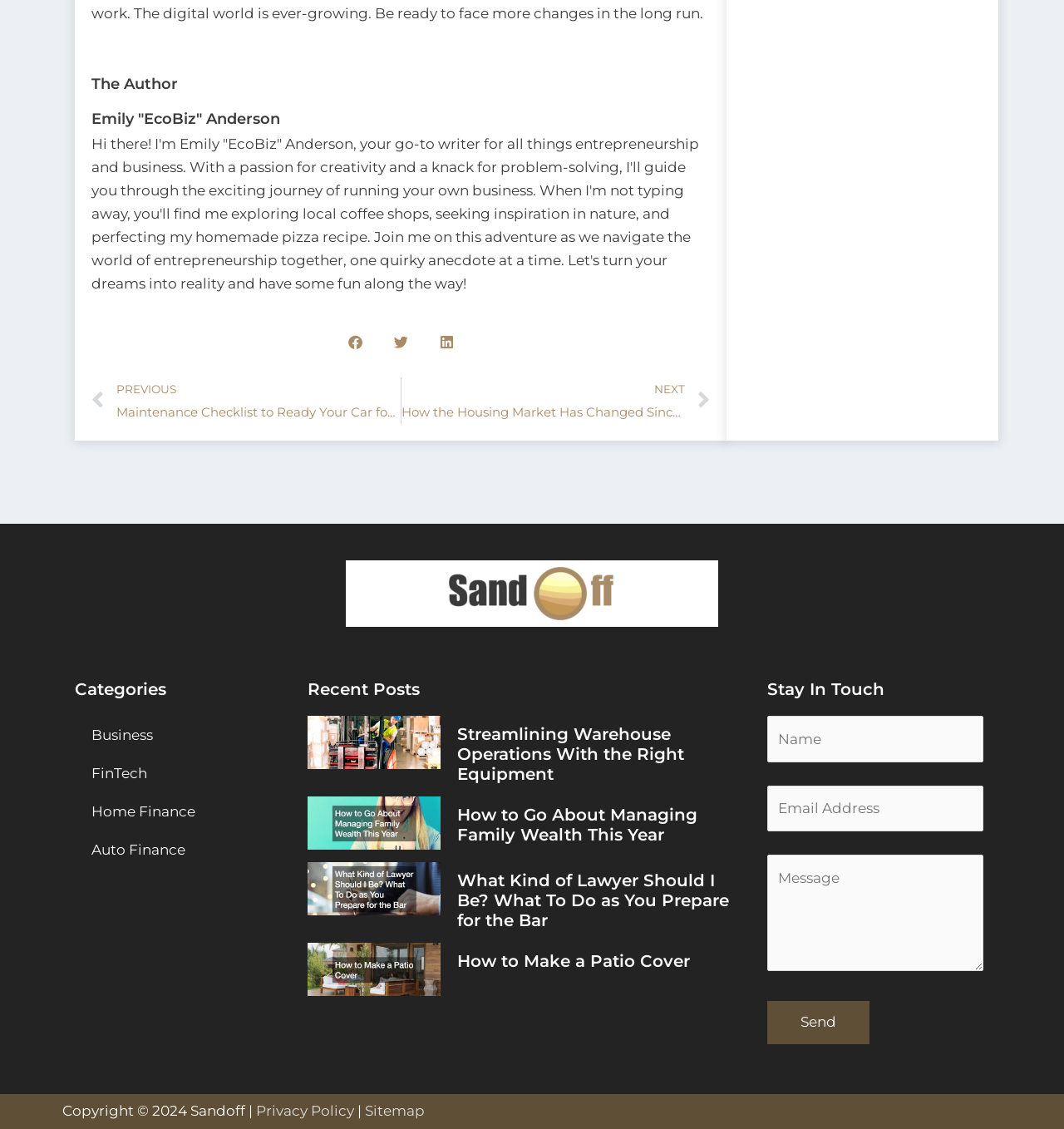What is the author's nickname?
Provide an in-depth answer to the question, covering all aspects.

The author's nickname is mentioned in the heading 'Emily "EcoBiz" Anderson' which is located at the top of the webpage, indicating that the author's nickname is 'EcoBiz'.